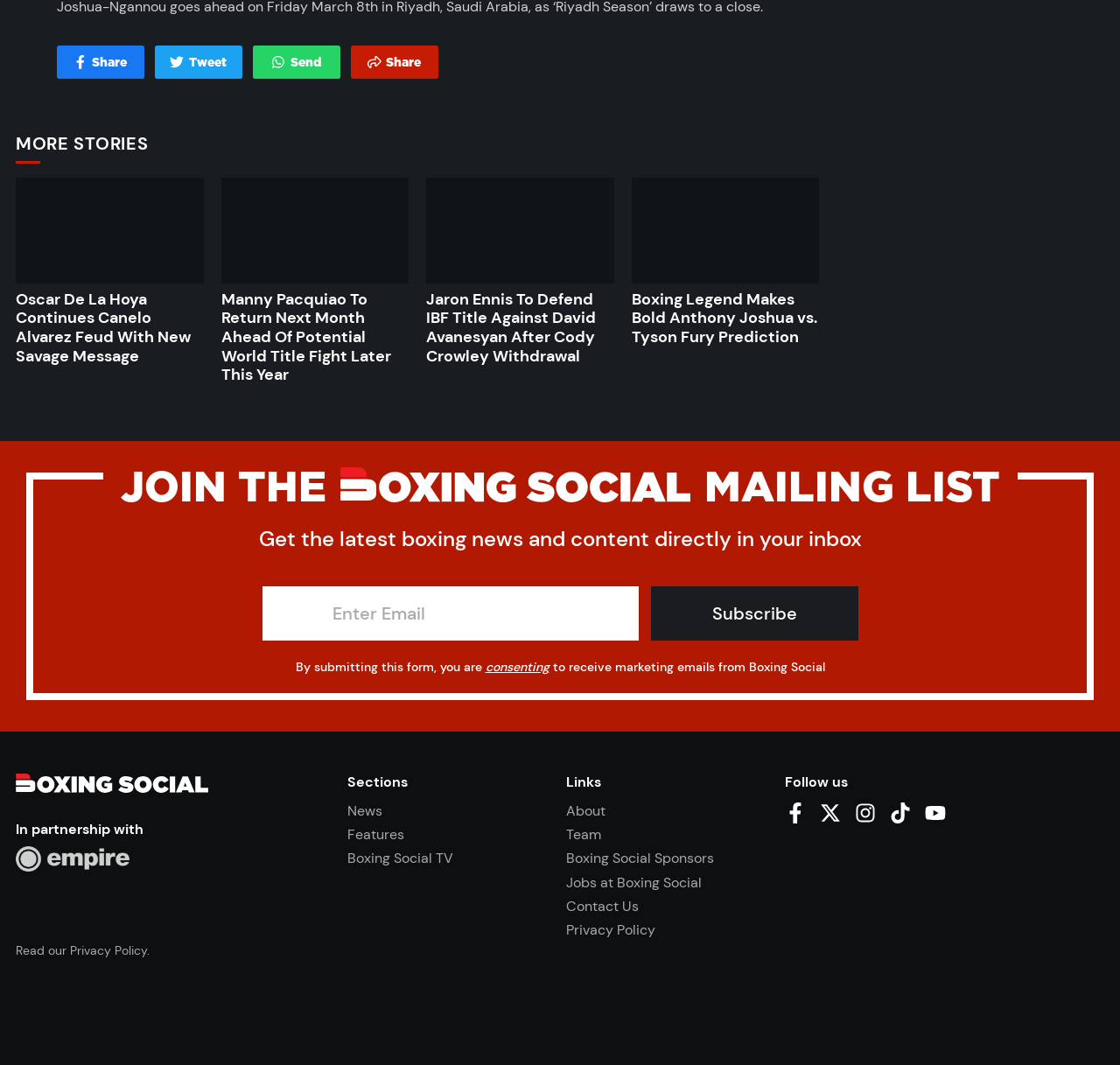Please identify the bounding box coordinates of the element on the webpage that should be clicked to follow this instruction: "Share on Facebook". The bounding box coordinates should be given as four float numbers between 0 and 1, formatted as [left, top, right, bottom].

[0.05, 0.042, 0.129, 0.074]